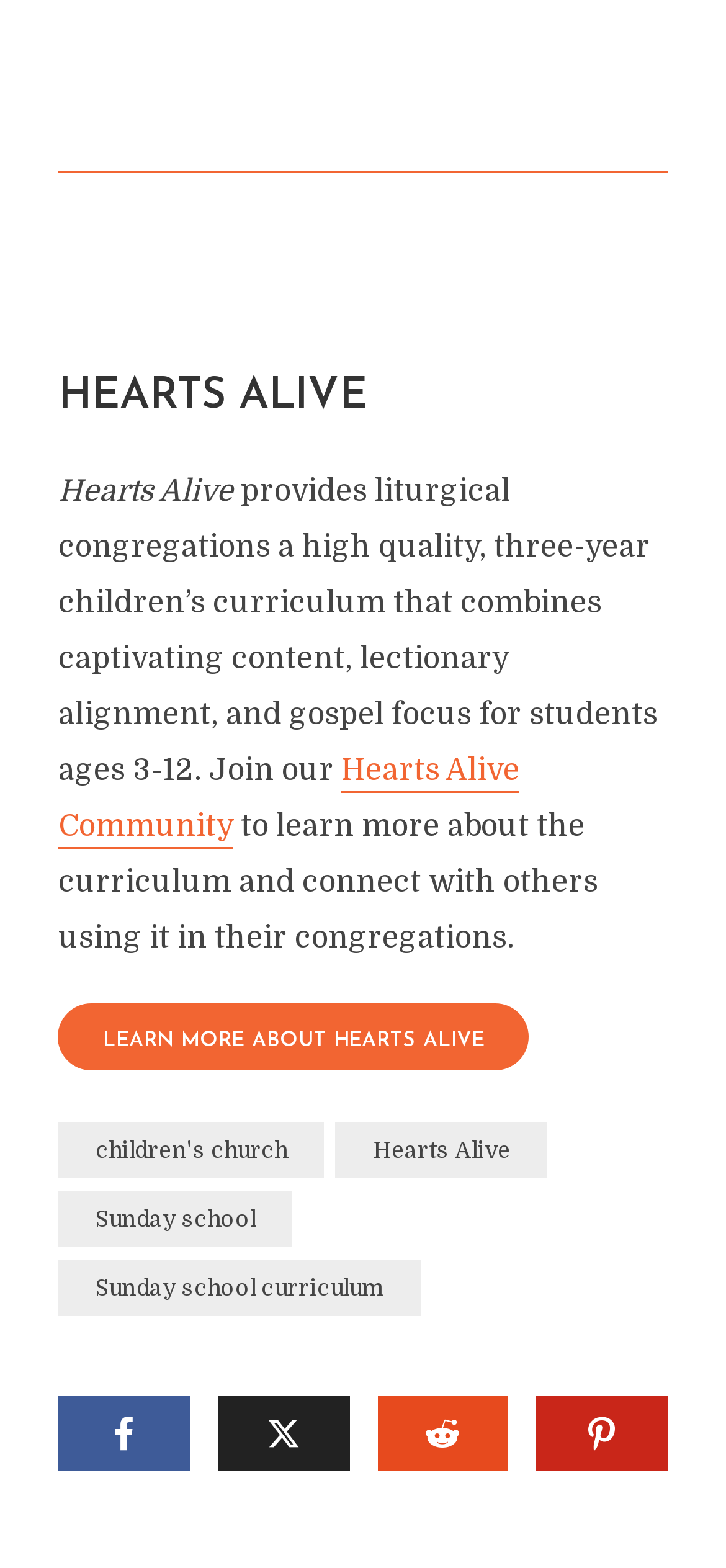Can you provide the bounding box coordinates for the element that should be clicked to implement the instruction: "visit the Hearts Alive Community"?

[0.08, 0.481, 0.716, 0.542]